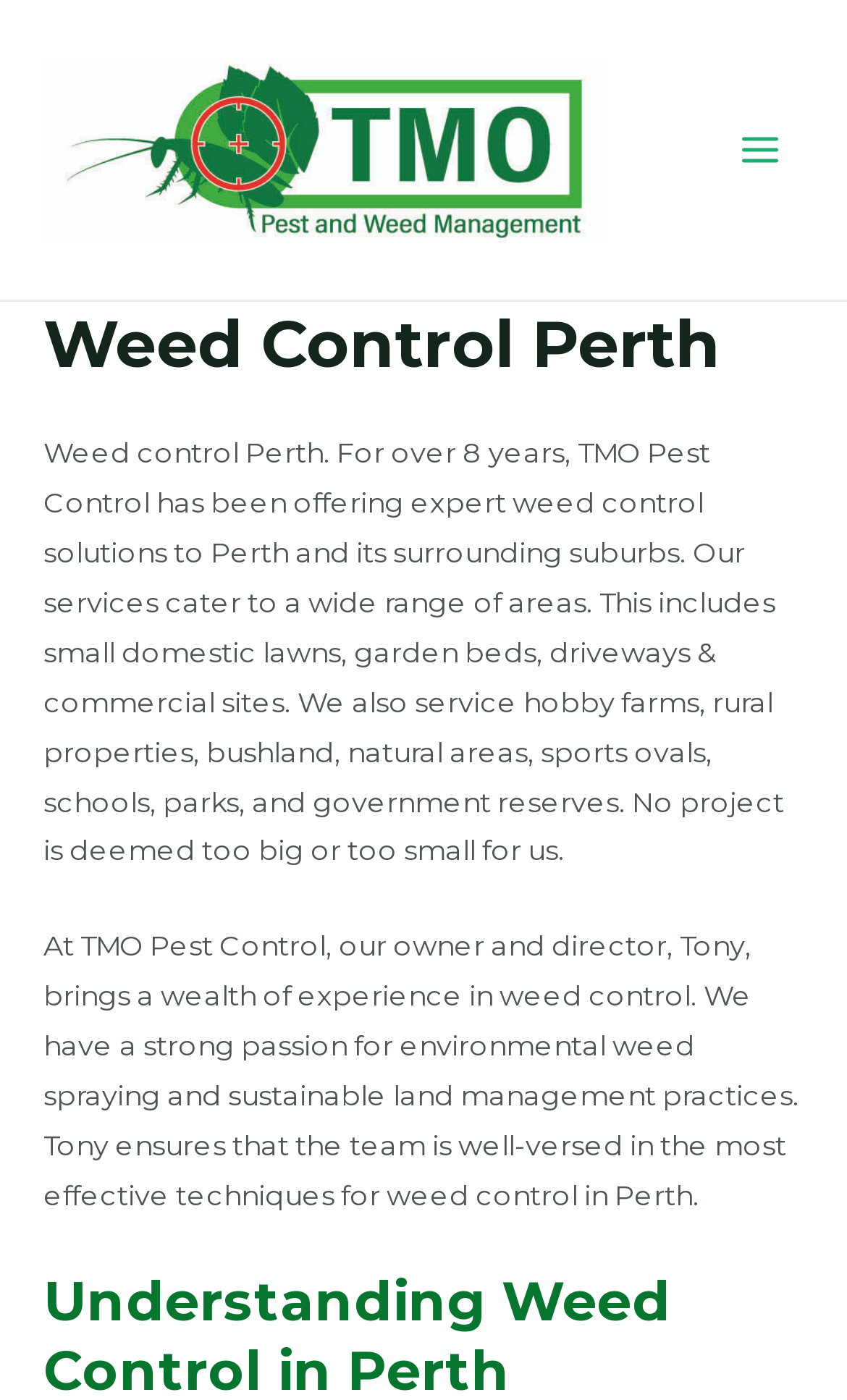What is the purpose of the company?
Answer the question with a detailed and thorough explanation.

I inferred the answer from the image description 'Pest control Perth' and the text 'Weed control Perth. For over 8 years, TMO Pest Control has been offering expert weed control solutions...' which suggests that the company provides weed control solutions.